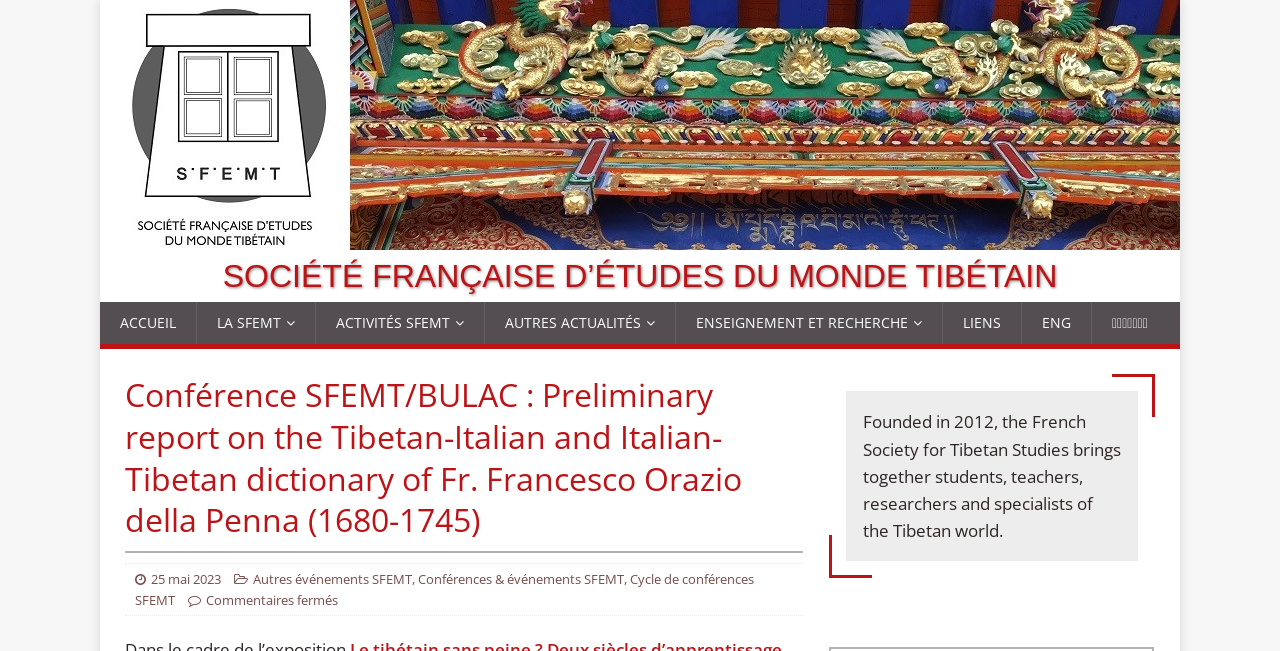Summarize the webpage with intricate details.

The webpage appears to be the website of the Société Française d’Études du Monde Tibétain (French Society for Tibetan Studies). At the top, there is a logo of the society, accompanied by a link to the society's name. Below the logo, there is a heading with the same name in a larger font.

On the top navigation bar, there are several links, including "ACCUEIL", "LA SFEMT", "ACTIVITÉS SFEMT", "AUTRES ACTUALITÉS", "ENSEIGNEMENT ET RECHERCHE", "LIENS", "ENG", and "བོད་ཡིག" (Tibetan script). These links are aligned horizontally and take up the entire width of the page.

Below the navigation bar, there is a header section that contains the title of the webpage, "Conférence SFEMT/BULAC : Preliminary report on the Tibetan-Italian and Italian-Tibetan dictionary of Fr. Francesco Orazio della Penna (1680-1745)". This title is followed by a series of links, including the date "25 mai 2023", "Autres événements SFEMT", "Conférences & événements SFEMT", and "Cycle de conférences SFEMT". These links are aligned vertically and are indented below the title.

To the right of the title, there is a block of text that describes the French Society for Tibetan Studies, stating that it was founded in 2012 and brings together students, teachers, researchers, and specialists of the Tibetan world.

At the bottom of the page, there is a note that says "Commentaires fermés" (Comments closed).